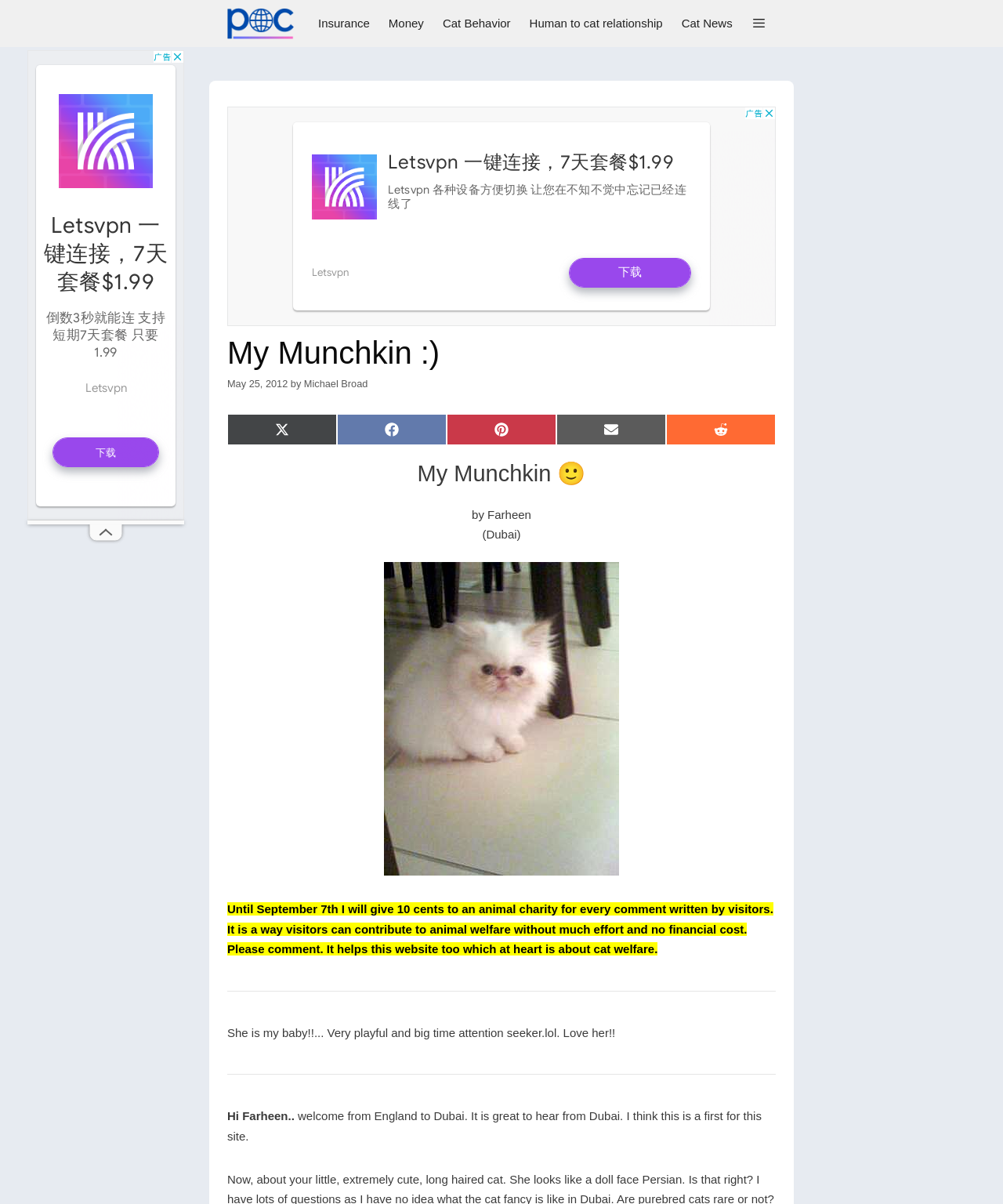Please determine the bounding box coordinates, formatted as (top-left x, top-left y, bottom-right x, bottom-right y), with all values as floating point numbers between 0 and 1. Identify the bounding box of the region described as: Share on Reddit

[0.664, 0.344, 0.773, 0.37]